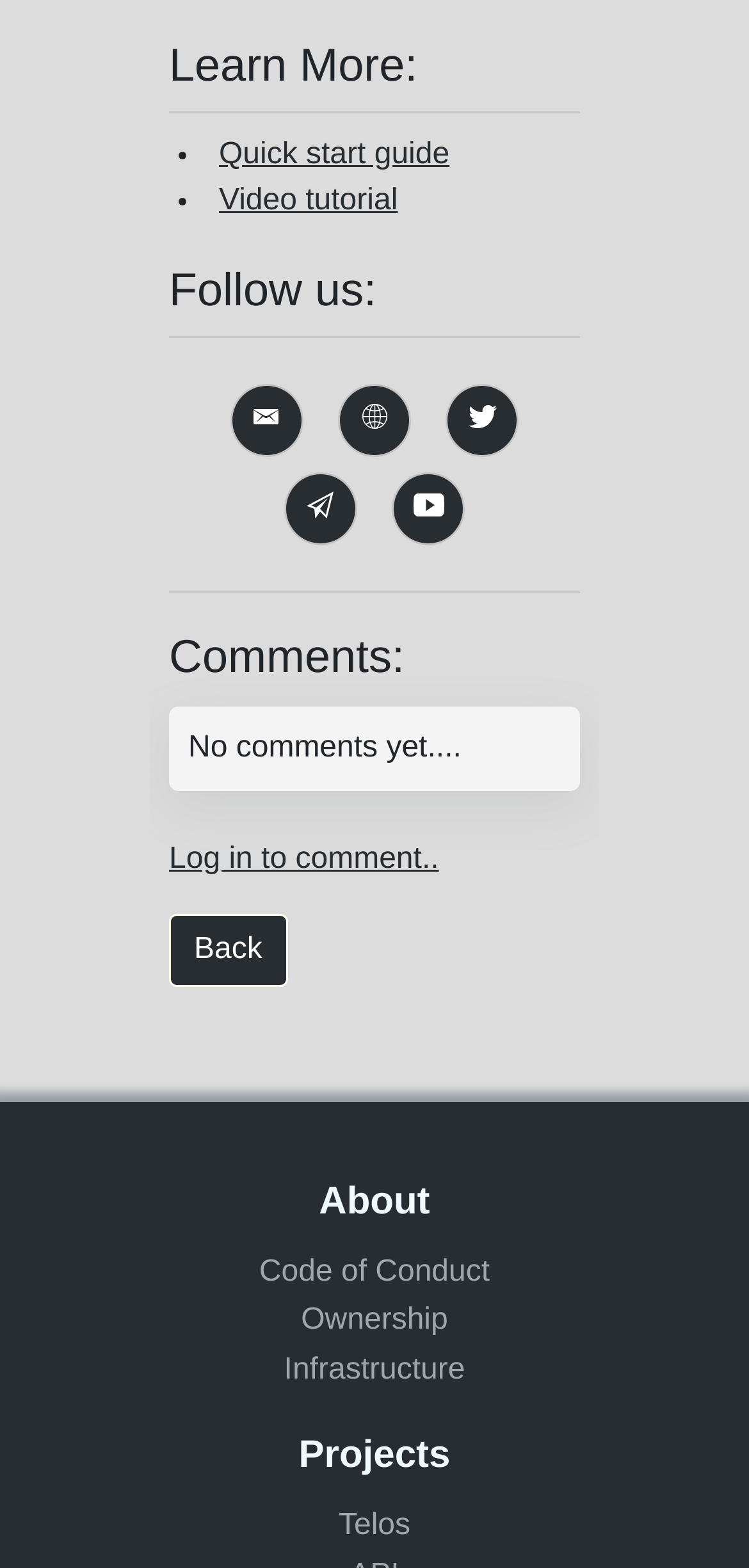Determine the bounding box coordinates for the UI element with the following description: "Log in to comment..". The coordinates should be four float numbers between 0 and 1, represented as [left, top, right, bottom].

[0.226, 0.537, 0.586, 0.558]